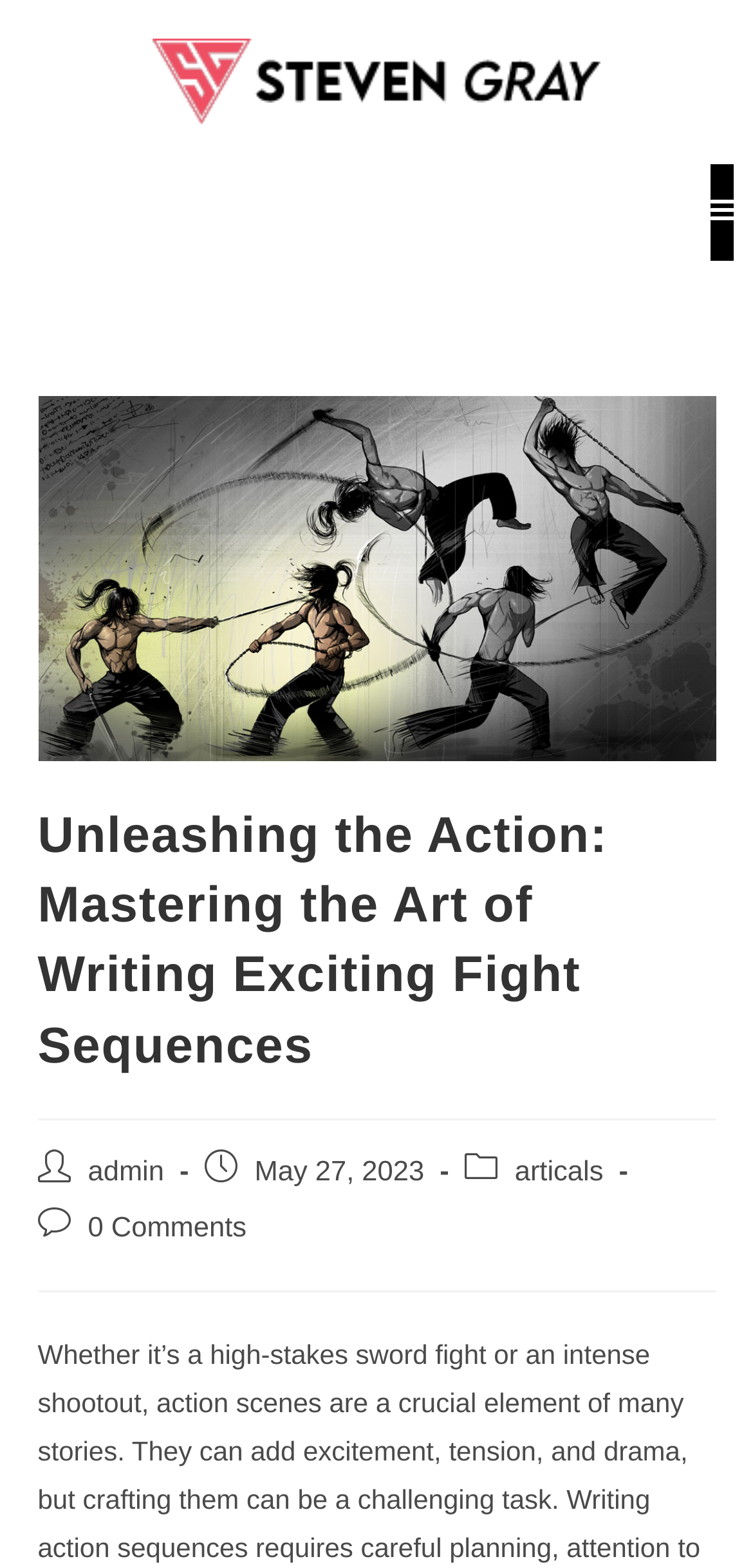Create an in-depth description of the webpage, covering main sections.

The webpage is about mastering the art of writing exciting fight sequences, specifically focused on the article "Unleashing the Action: Mastering the Art of Writing Exciting Fight Sequences" by Contract Killers Authorship Stevengray.

At the top-left of the page, there is a link. On the top-right, there is a button. Below the button, there is a large image that spans almost the entire width of the page, with a caption "You are currently viewing Unleashing the Action: Mastering the Art of Writing Exciting Fight Sequences".

Below the image, there is a header section that takes up about half of the page's width. The header section contains a heading with the same title as the article. 

To the right of the header section, there are three links: "admin", "articals", and "0 Comments". The "admin" link is positioned above the "articals" link, and the "0 Comments" link is positioned below the "admin" link. Above these links, there is a static text "May 27, 2023", which indicates the date the article was published.